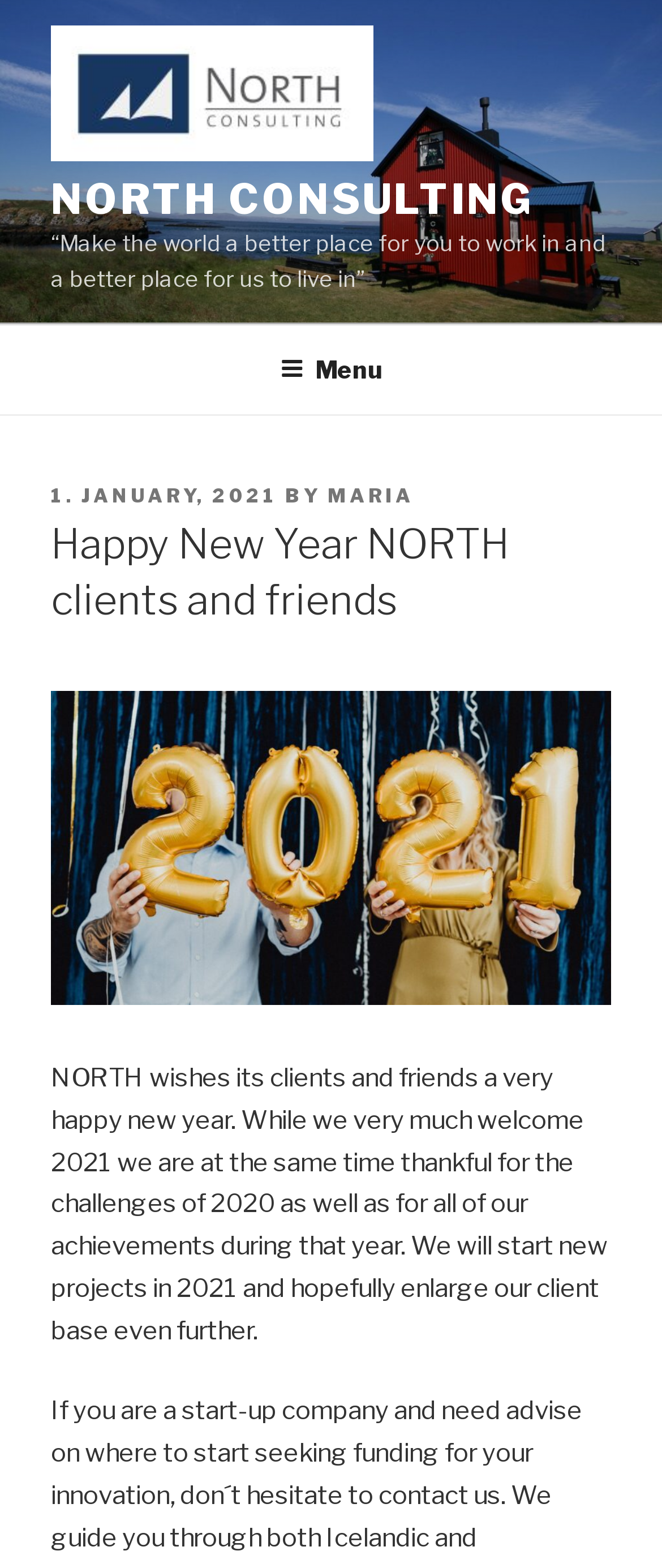Reply to the question with a single word or phrase:
What is the theme of the latest article?

Happy New Year